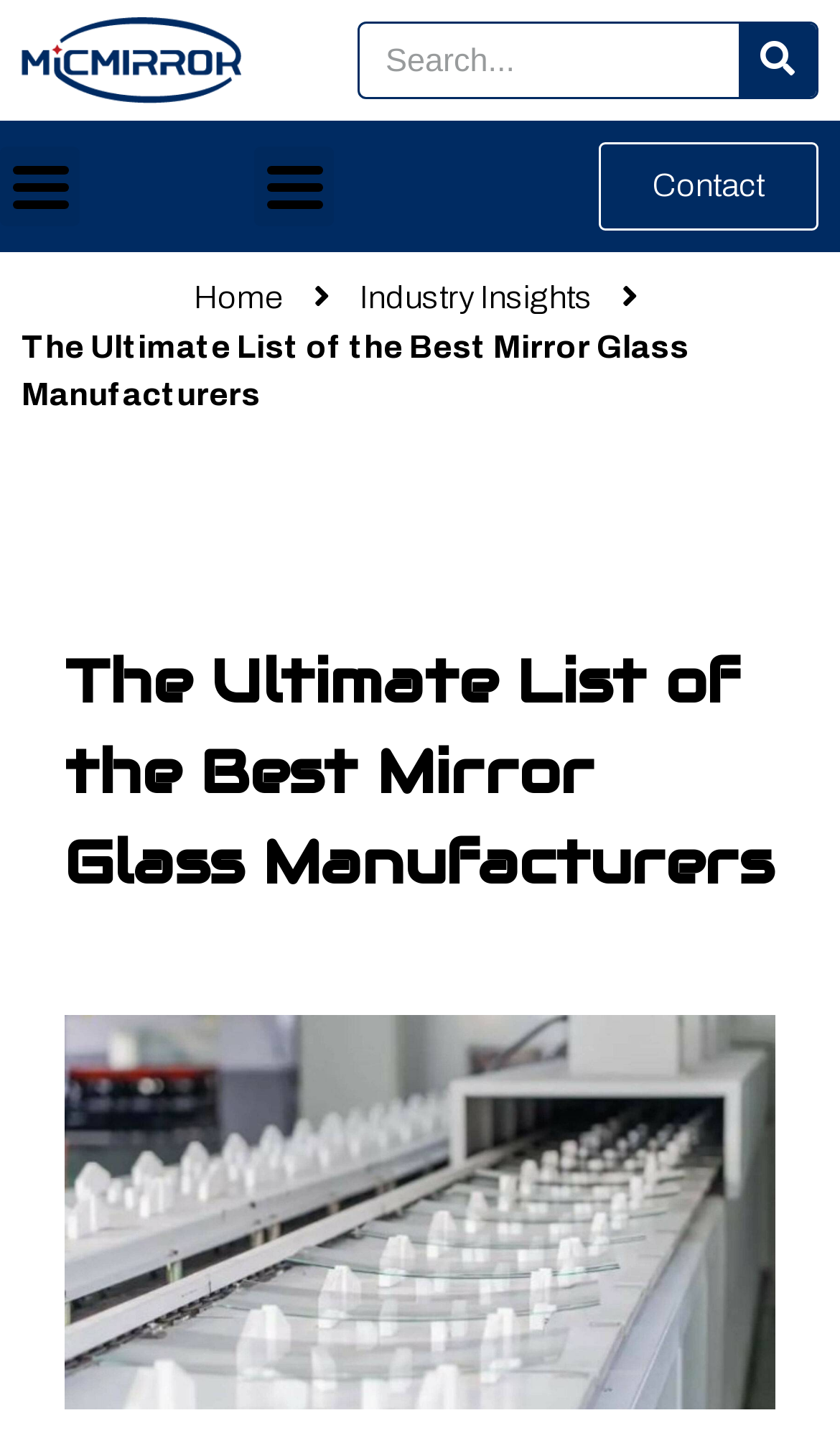What type of content is featured on this webpage?
Give a thorough and detailed response to the question.

The heading 'The Ultimate List of the Best Mirror Glass Manufacturers' and the presence of a list-like structure on the webpage suggest that the webpage features a list of manufacturers, specifically those that produce mirror glass.